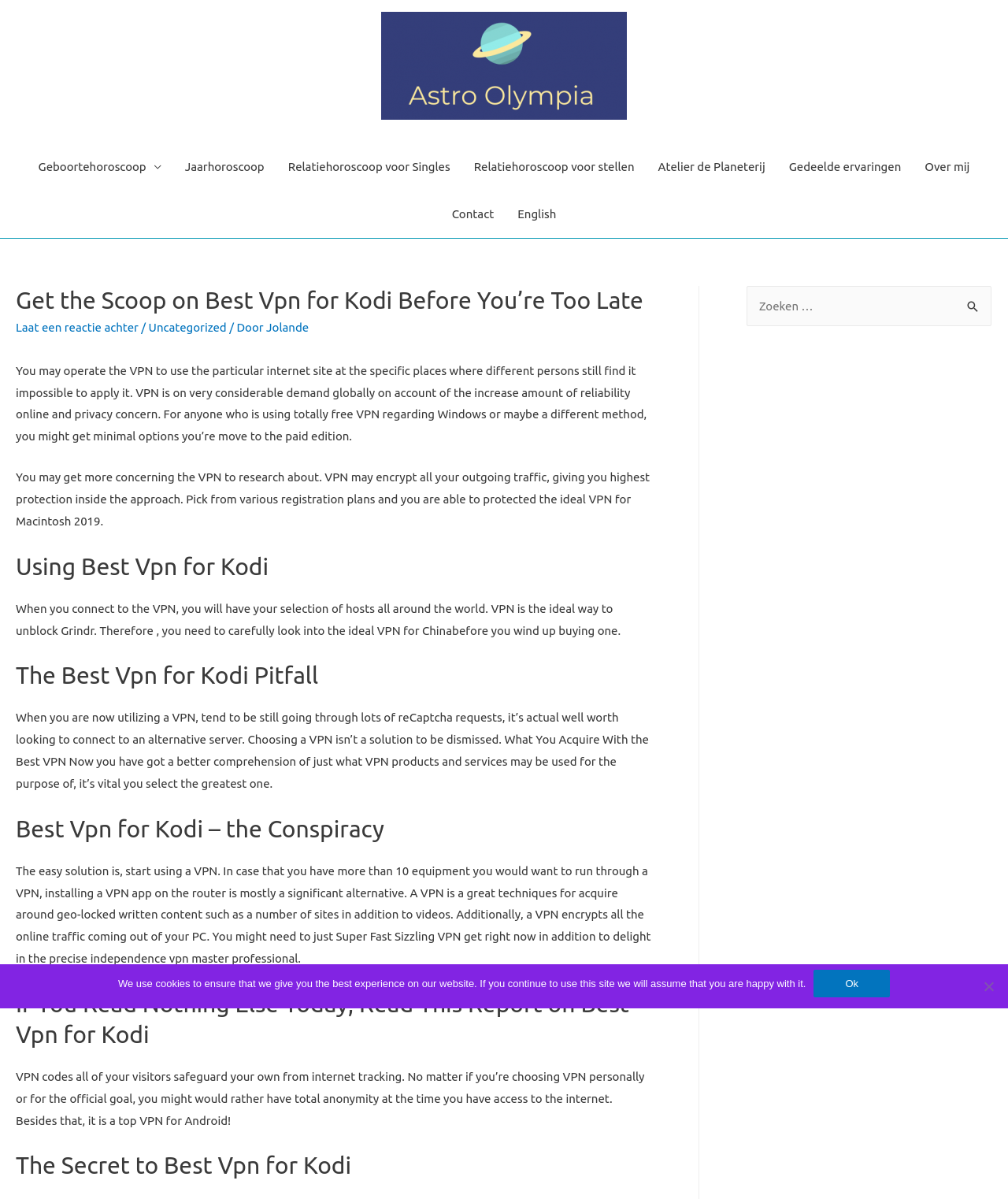What is the main topic of this webpage?
Look at the image and respond with a one-word or short phrase answer.

VPN for Kodi